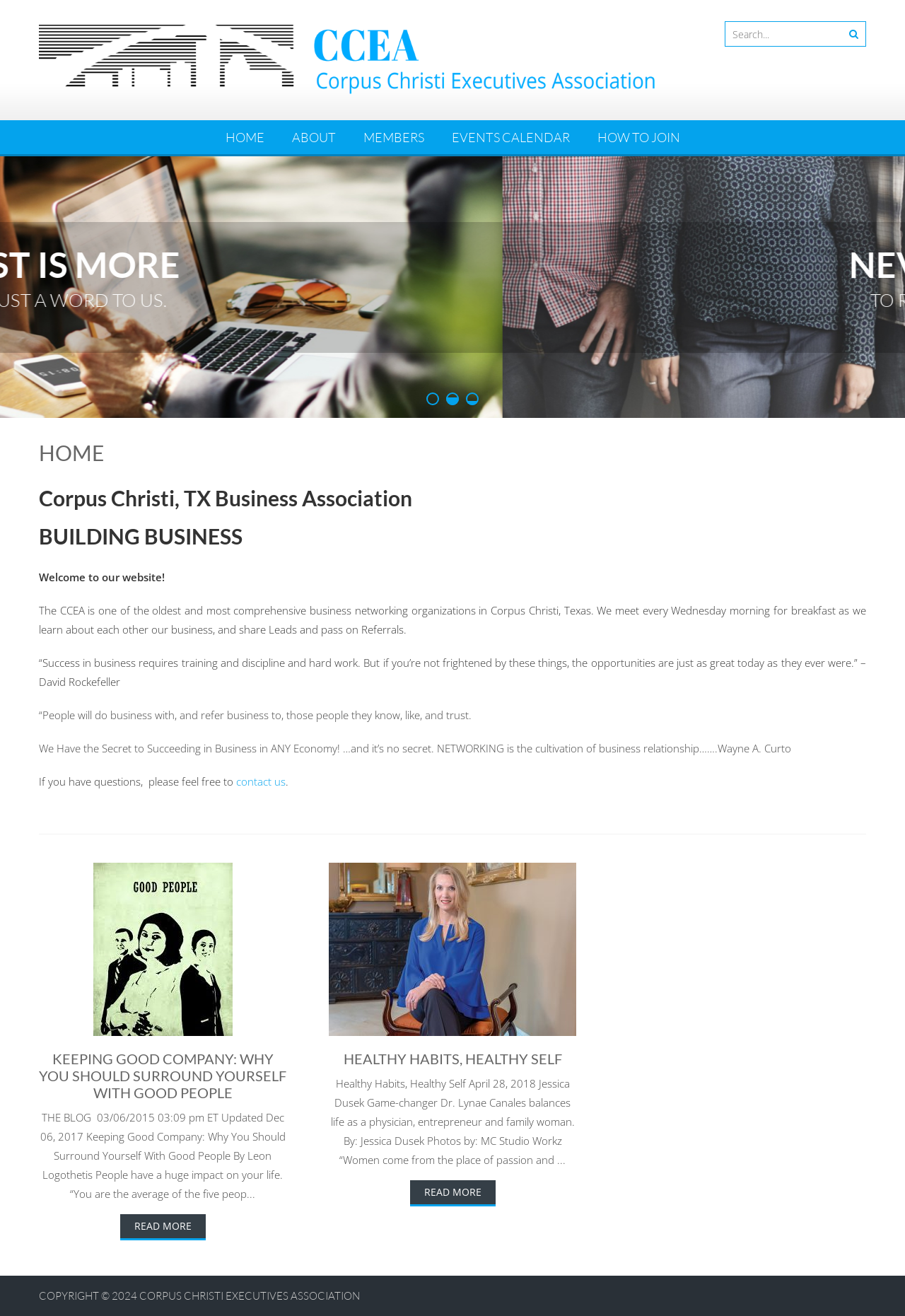Given the element description, predict the bounding box coordinates in the format (top-left x, top-left y, bottom-right x, bottom-right y), using floating point numbers between 0 and 1: FE #266, September, 1975

None